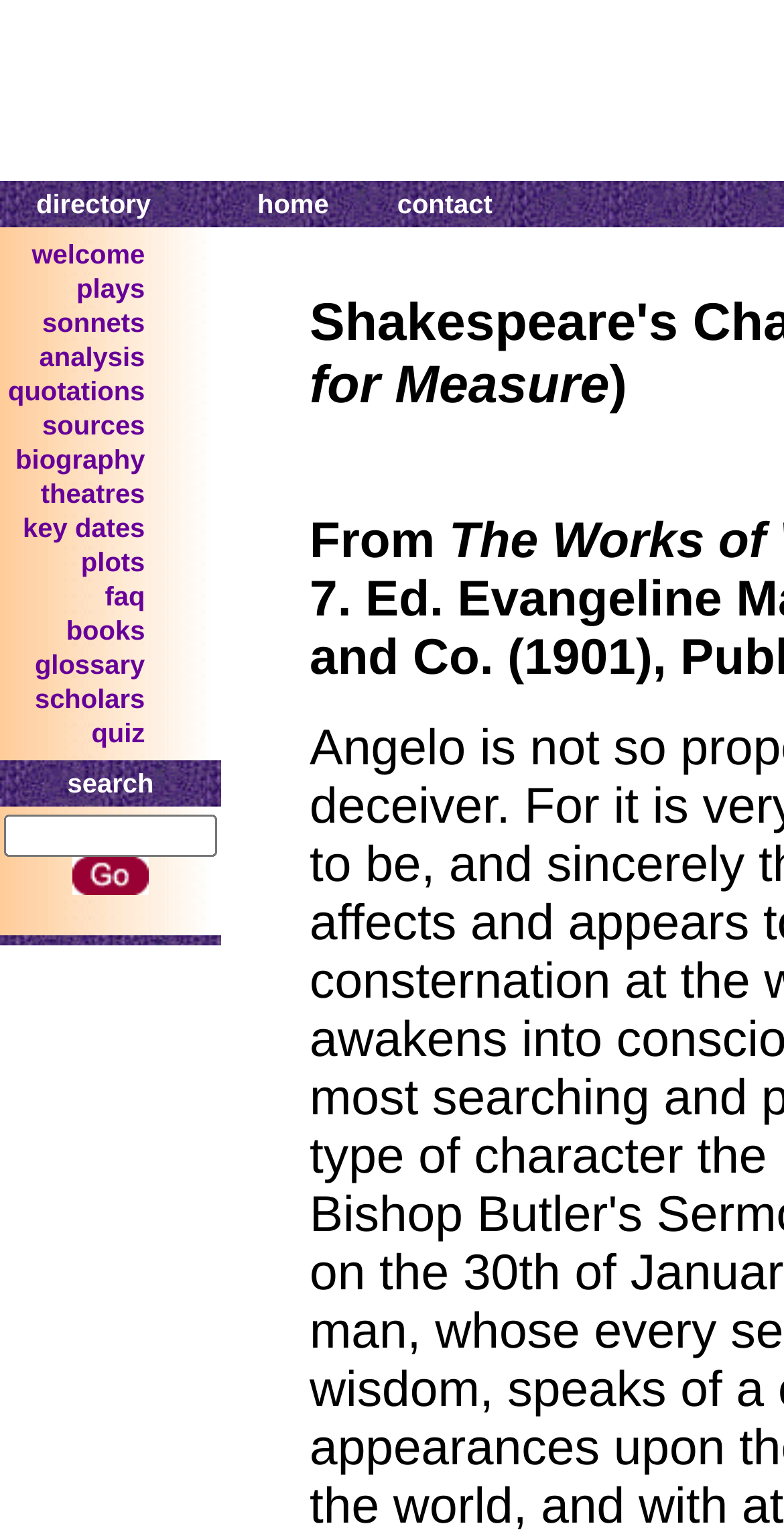Provide the bounding box coordinates of the HTML element this sentence describes: "scholars".

[0.044, 0.447, 0.185, 0.467]